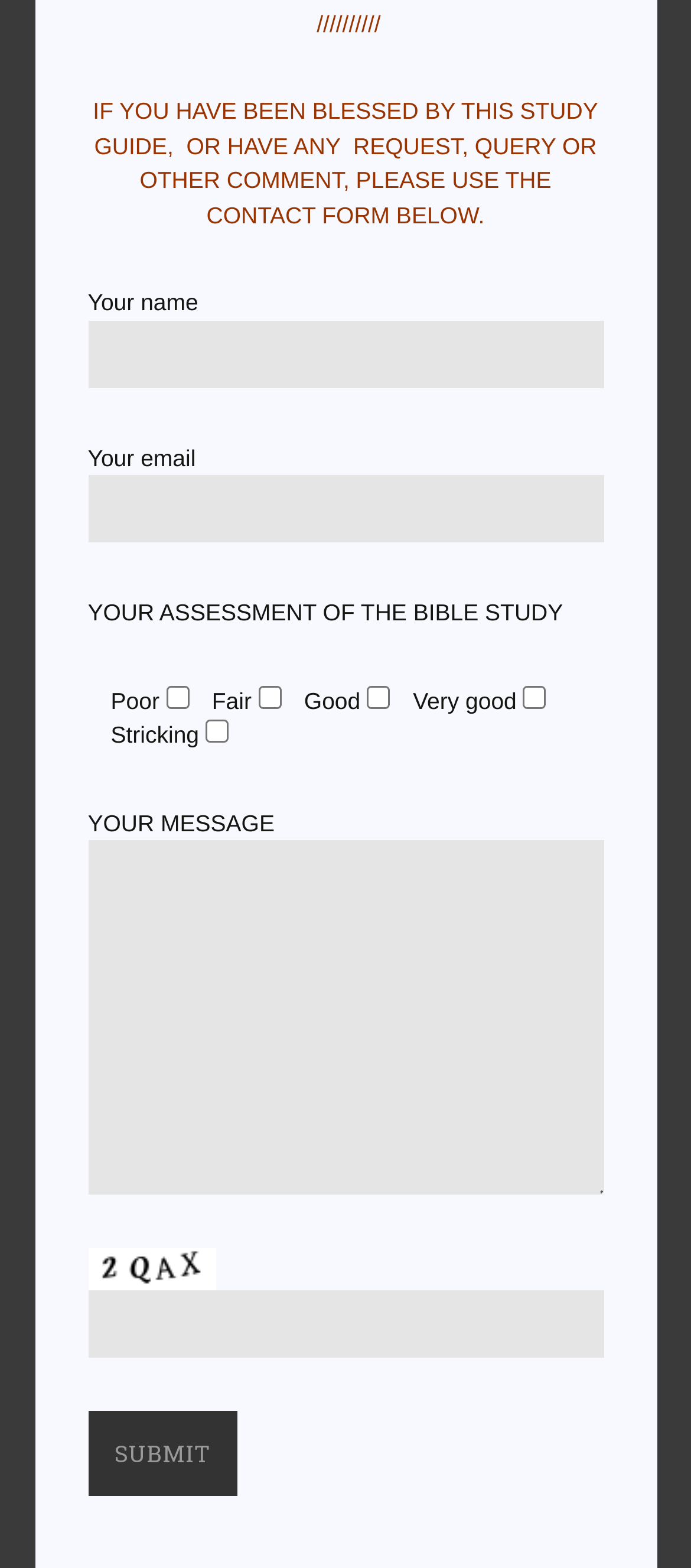How many rating options are available for the Bible study?
Offer a detailed and exhaustive answer to the question.

The rating options are 'Poor', 'Fair', 'Good', 'Very good', and 'Striking', which are presented as checkboxes. Therefore, there are 5 rating options available.